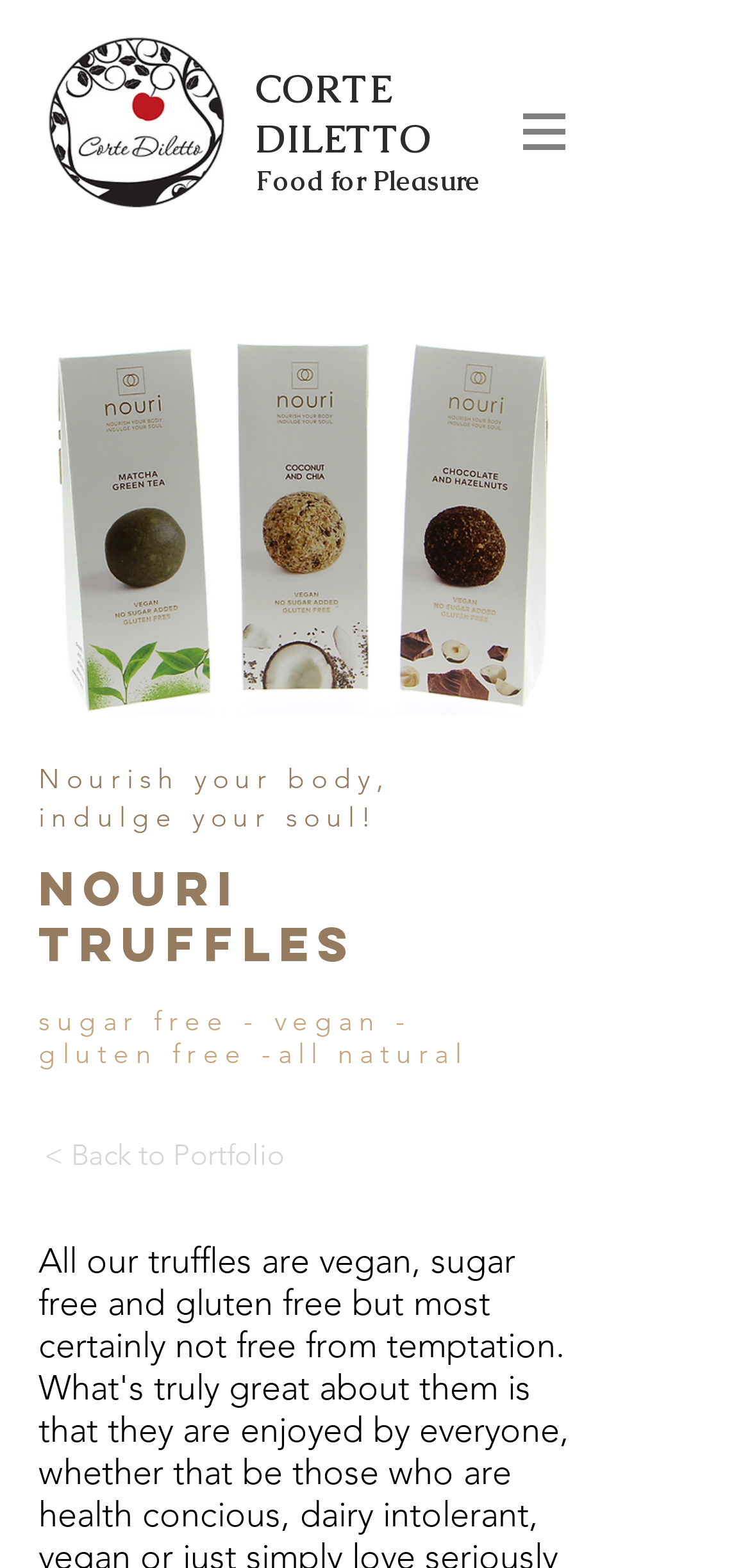What is the navigation menu icon?
Refer to the image and offer an in-depth and detailed answer to the question.

The button element with the hasPopup property at coordinates [0.662, 0.054, 0.79, 0.114] contains an image element at coordinates [0.697, 0.074, 0.754, 0.094], which suggests that the navigation menu icon is an image.